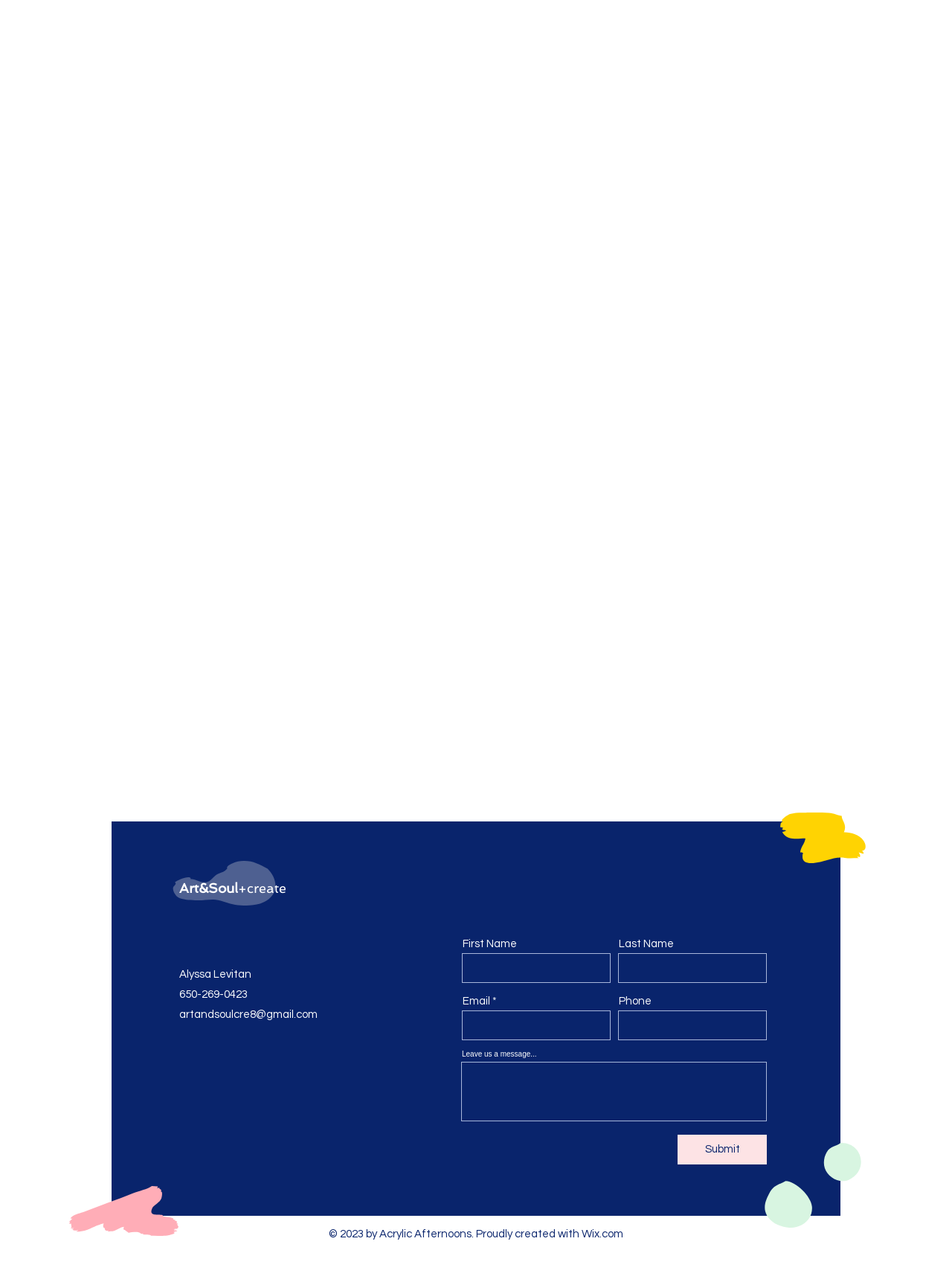Kindly respond to the following question with a single word or a brief phrase: 
What is the purpose of the form on the webpage?

Contact Us